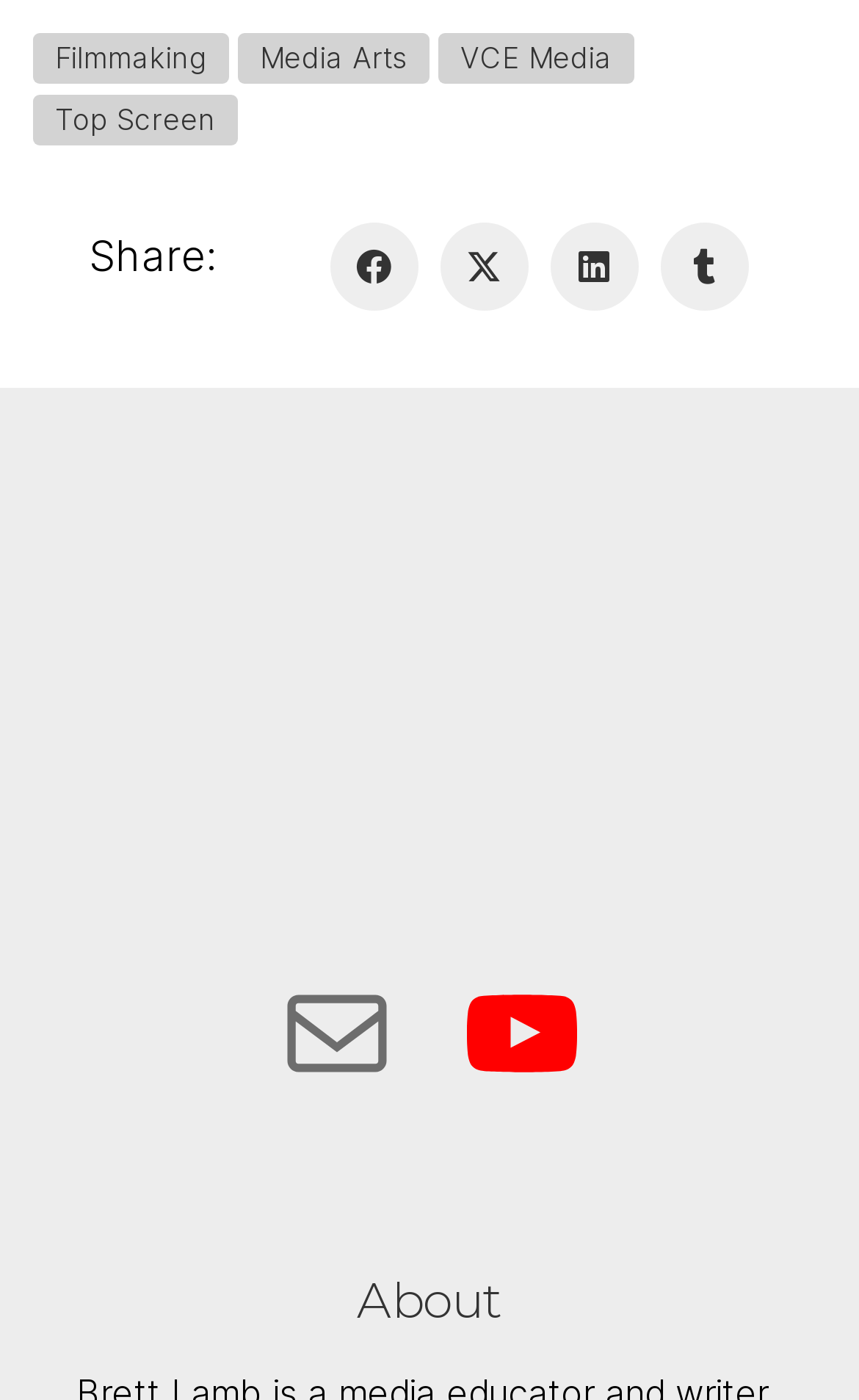Identify the bounding box for the UI element described as: "VCE Media". Ensure the coordinates are four float numbers between 0 and 1, formatted as [left, top, right, bottom].

[0.51, 0.024, 0.738, 0.06]